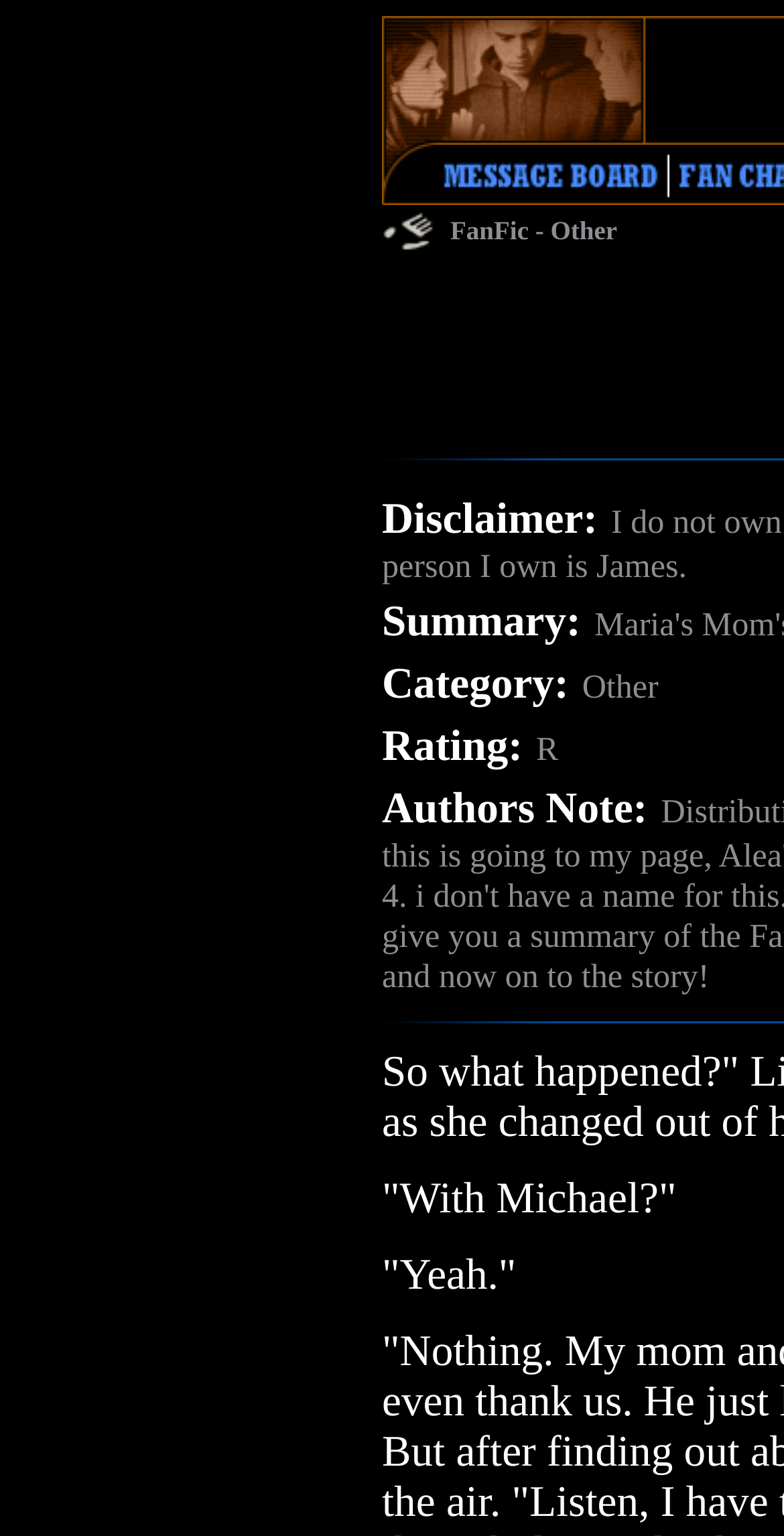Please provide a brief answer to the following inquiry using a single word or phrase:
What is the purpose of the 'Authors Note:' section?

To provide additional information